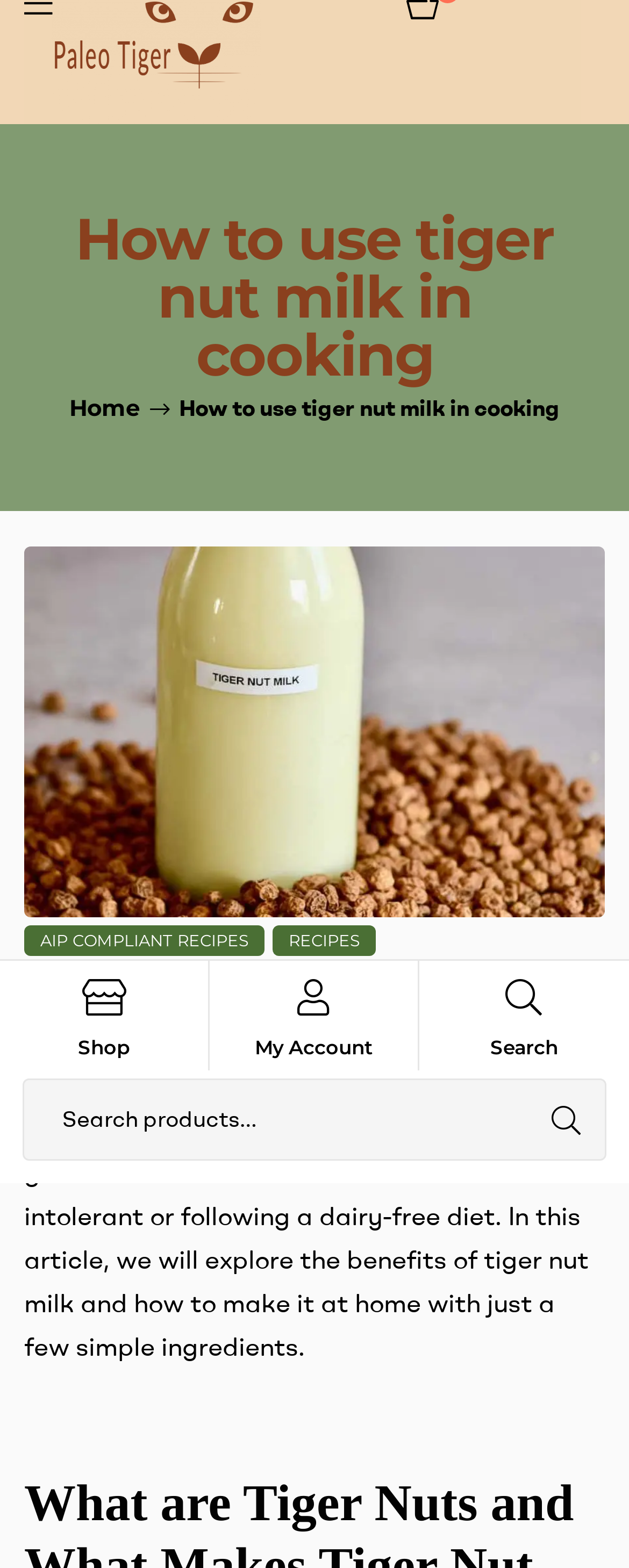Determine the bounding box coordinates for the area that should be clicked to carry out the following instruction: "View 'AIP COMPLIANT RECIPES'".

[0.038, 0.591, 0.421, 0.61]